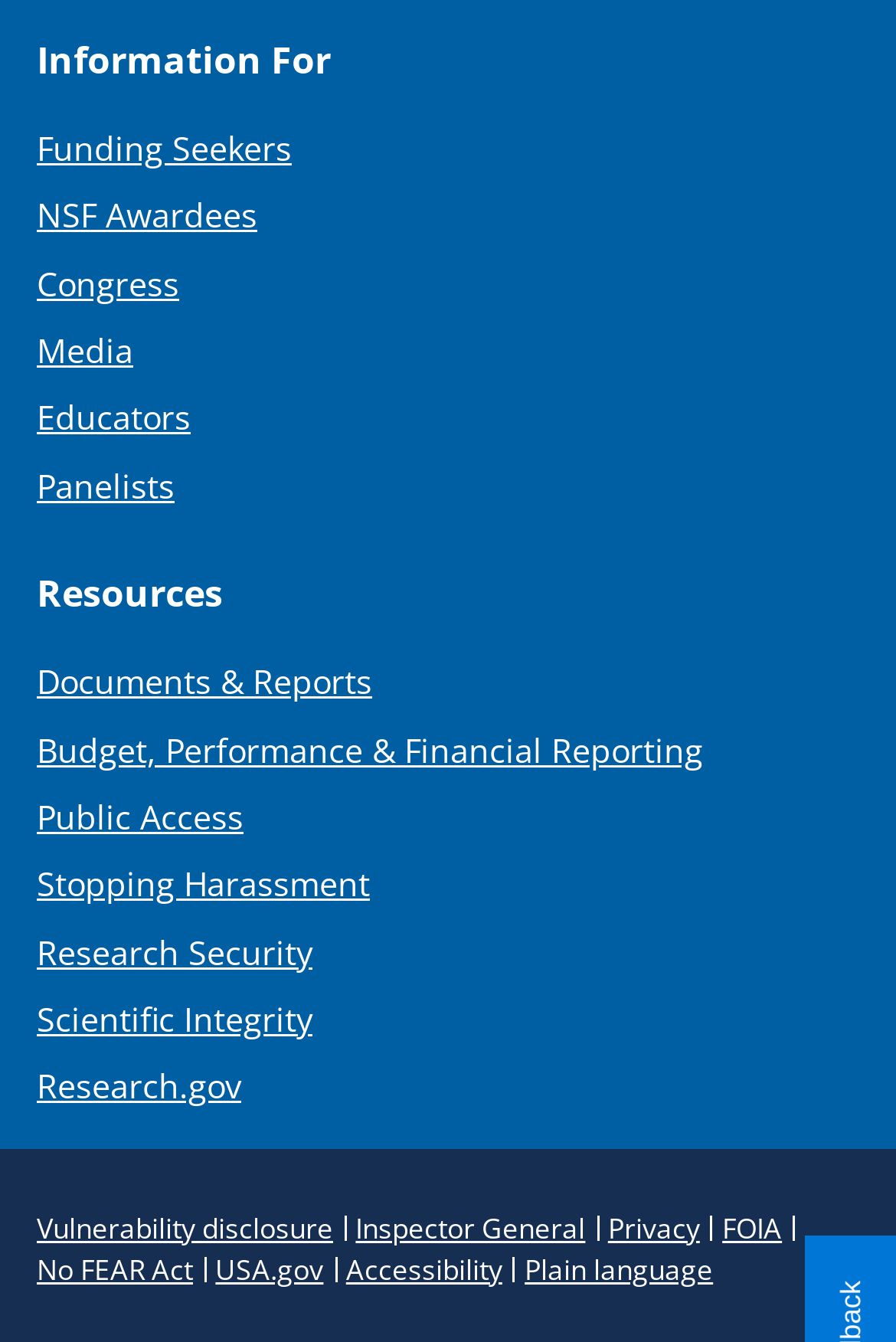How many categories of users are supported by this webpage? Using the information from the screenshot, answer with a single word or phrase.

6